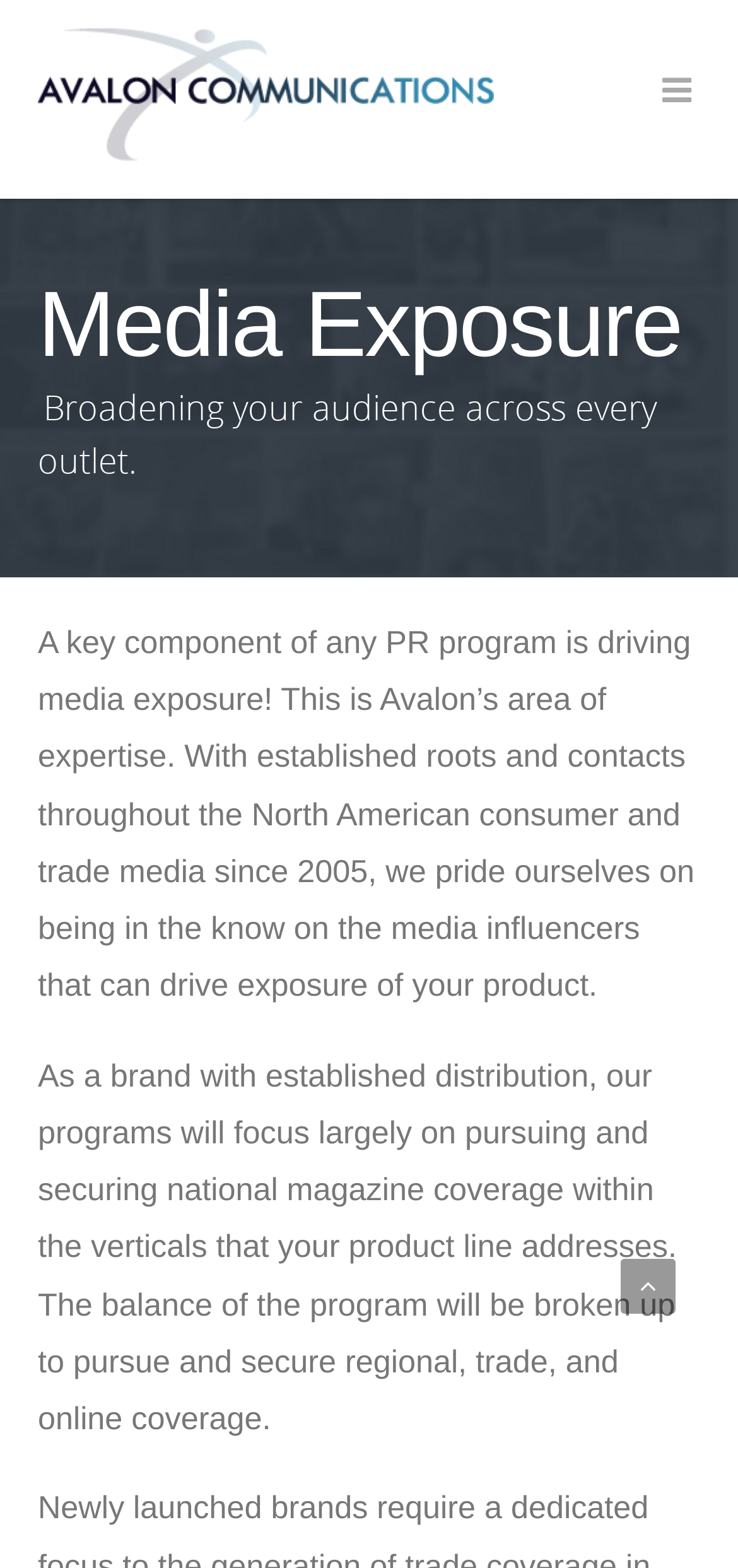Answer the question with a brief word or phrase:
What type of product lines are targeted?

Young oil palm and Mature oil palm